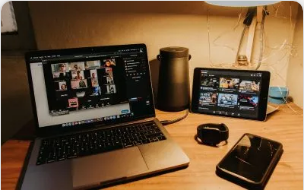Offer a detailed explanation of the image's components.

The image depicts a well-organized workspace featuring a laptop, a tablet, a smartwatch, and a smartphone, all arranged on a wooden desk. The laptop displays a video conferencing screen with multiple participants visible, suggesting an online meeting or class. To the right, a tablet showcases a streaming platform or multimedia interface, indicating versatility for both work and entertainment. A black water bottle and a lamp, providing soft illumination, complete the setup, emphasizing a modern, productive environment ideal for remote work or study.